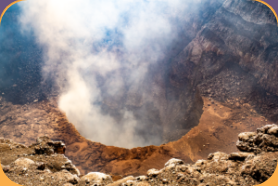Respond to the question below with a single word or phrase: What is rising from the center of the volcano?

Smoke and steam